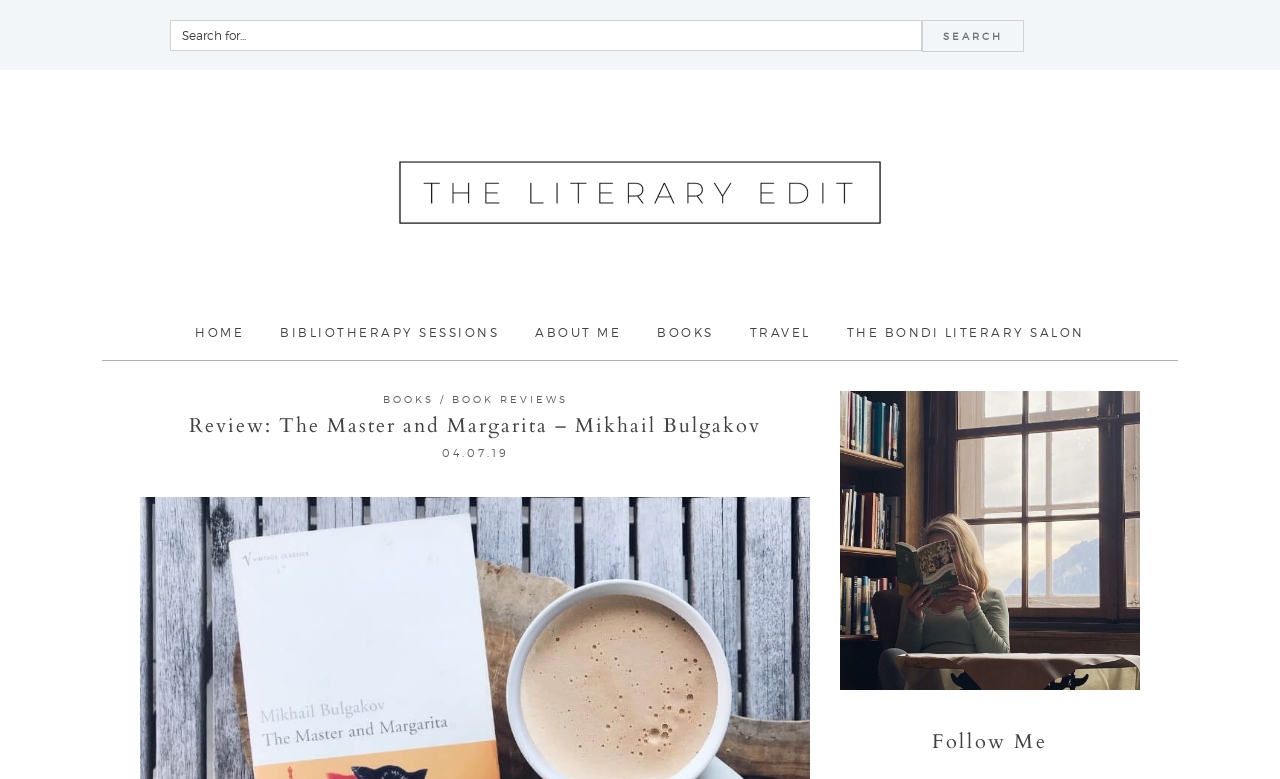Identify the bounding box coordinates of the element to click to follow this instruction: 'Contact us'. Ensure the coordinates are four float values between 0 and 1, provided as [left, top, right, bottom].

None